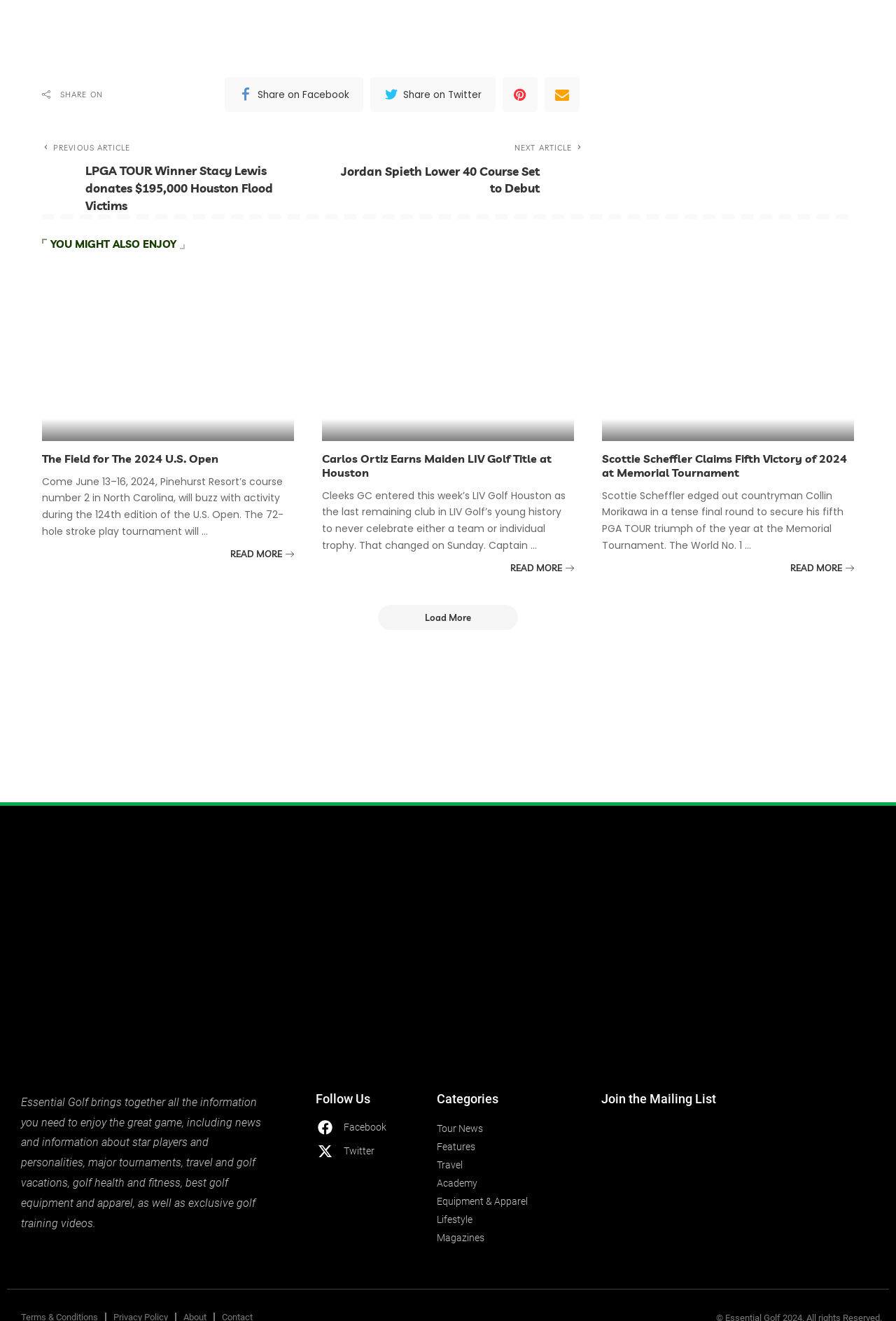Locate the bounding box coordinates of the item that should be clicked to fulfill the instruction: "Load More".

[0.422, 0.458, 0.578, 0.477]